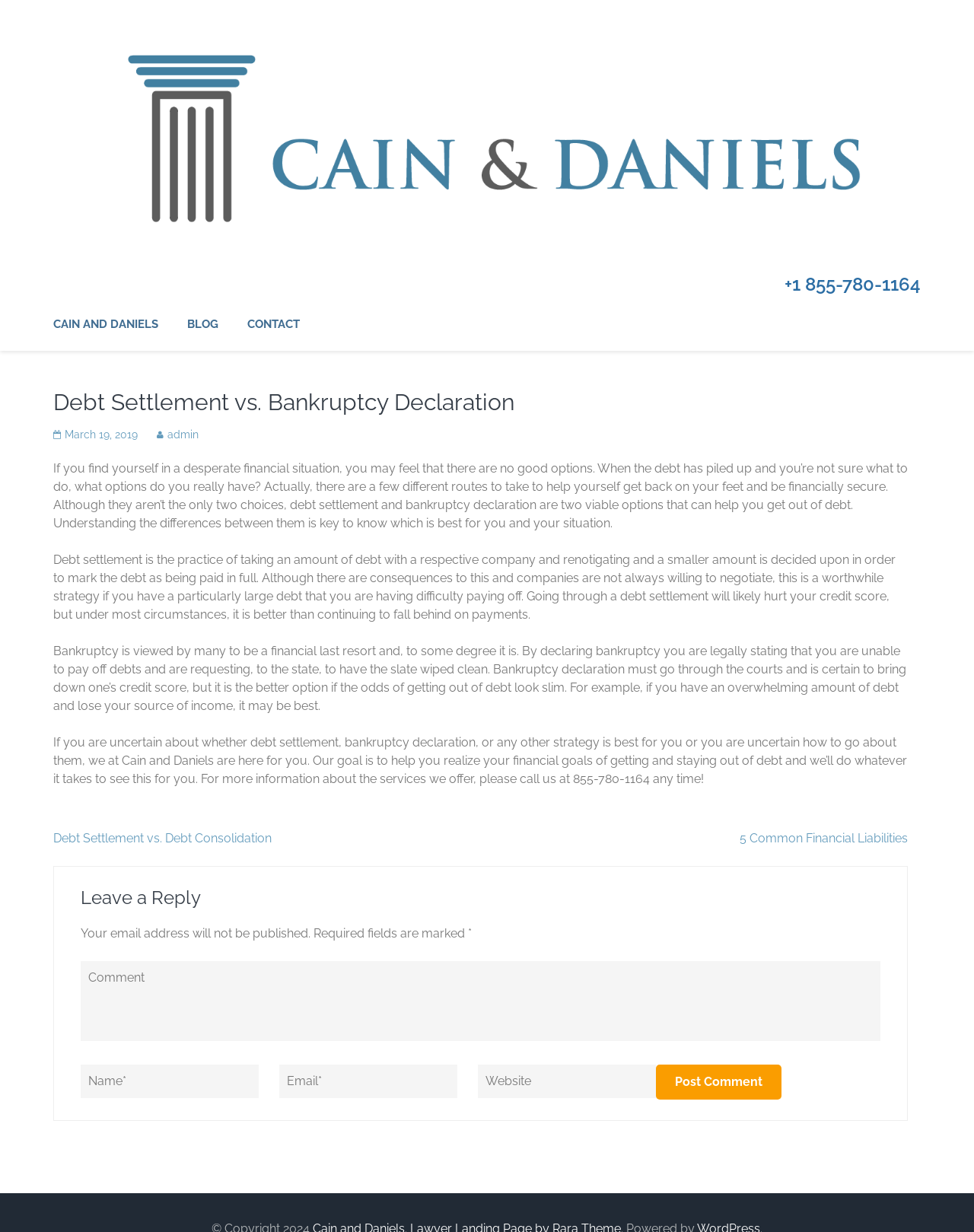Respond to the following question using a concise word or phrase: 
What are the two viable options to get out of debt?

Debt settlement and bankruptcy declaration